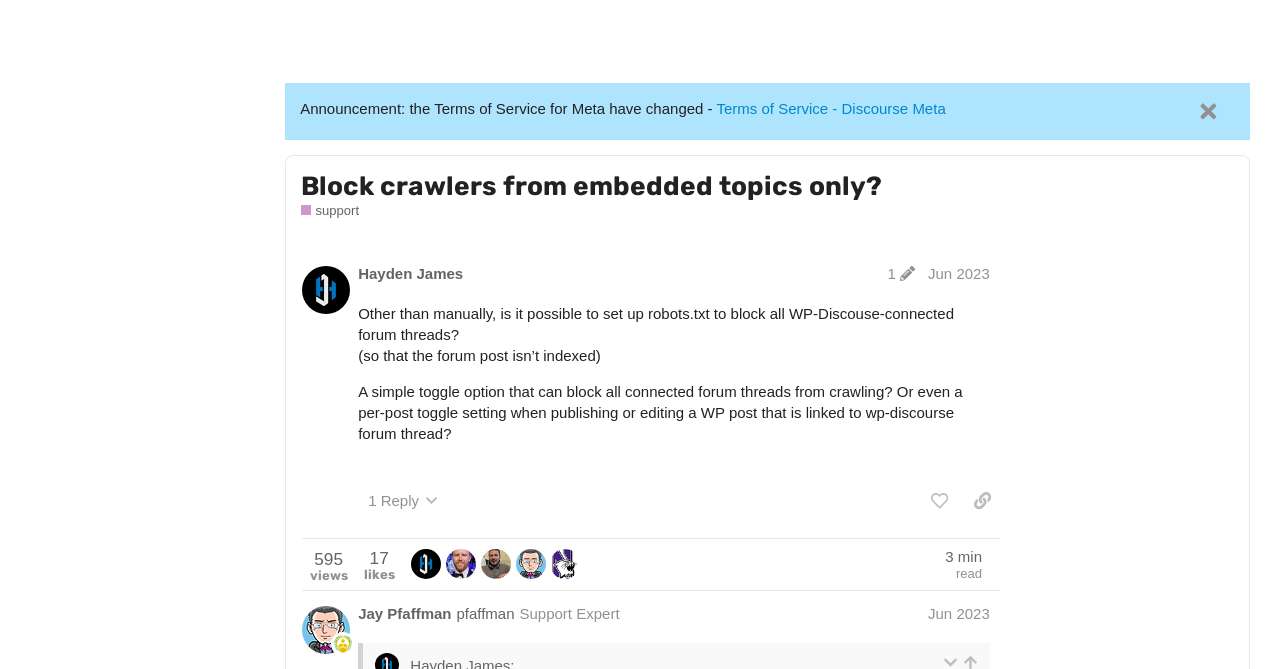Please mark the clickable region by giving the bounding box coordinates needed to complete this instruction: "Search for topics".

[0.959, 0.013, 0.992, 0.077]